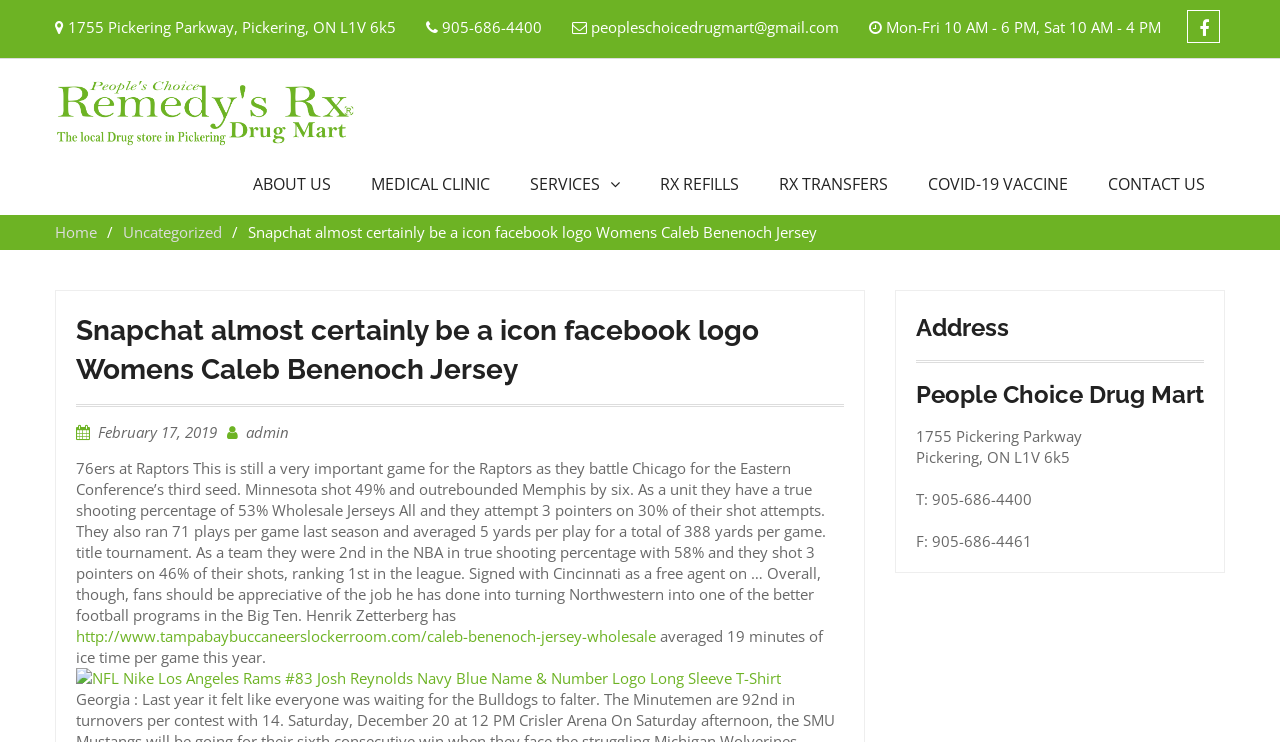What is the phone number of People's Choice Drug Mart?
Using the image, respond with a single word or phrase.

905-686-4400